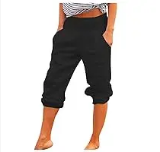What is the purpose of the elastic waistband and drawstring ties?
Refer to the image and provide a one-word or short phrase answer.

Secure fit